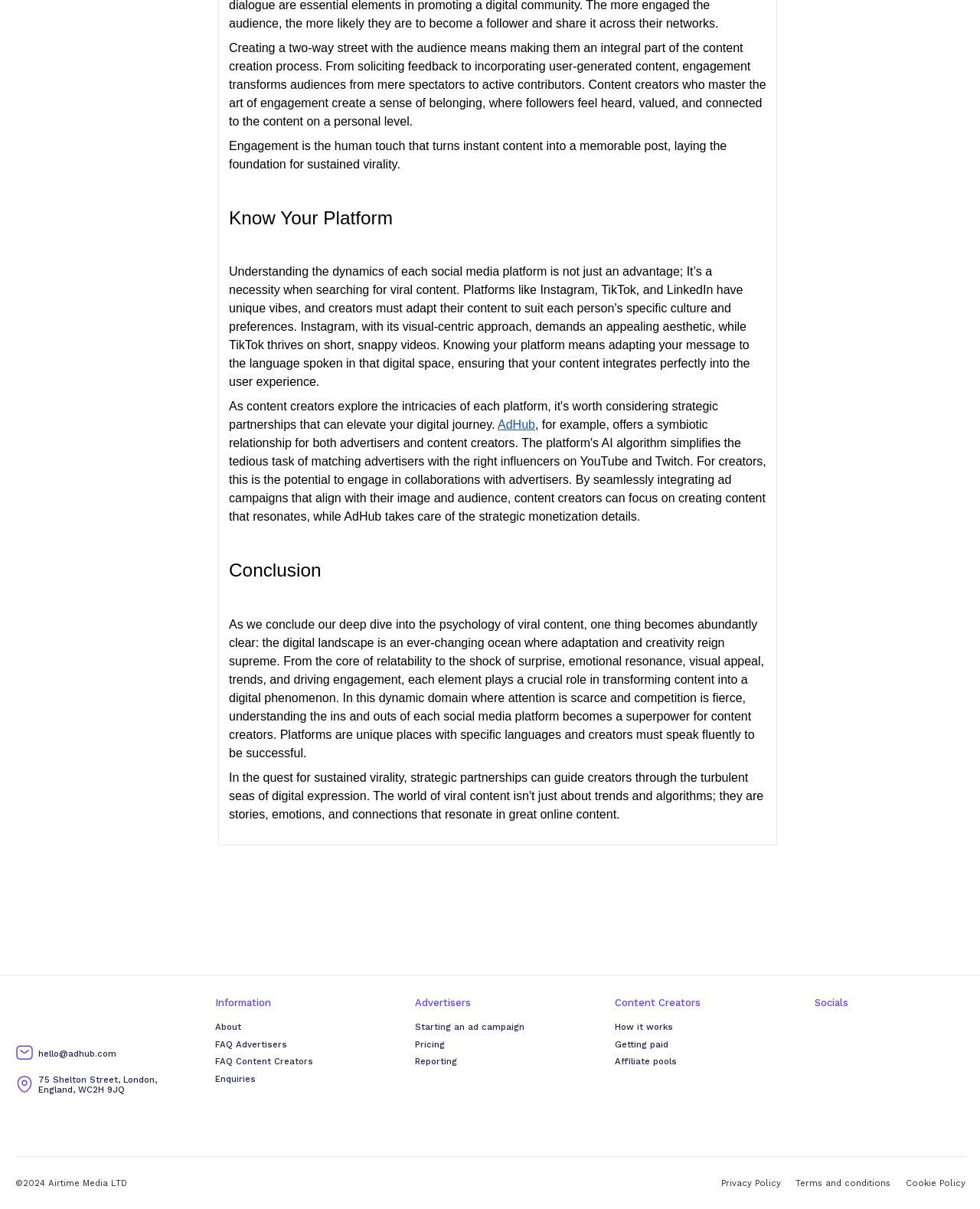What is the name of the platform mentioned?
Use the image to answer the question with a single word or phrase.

AdHub